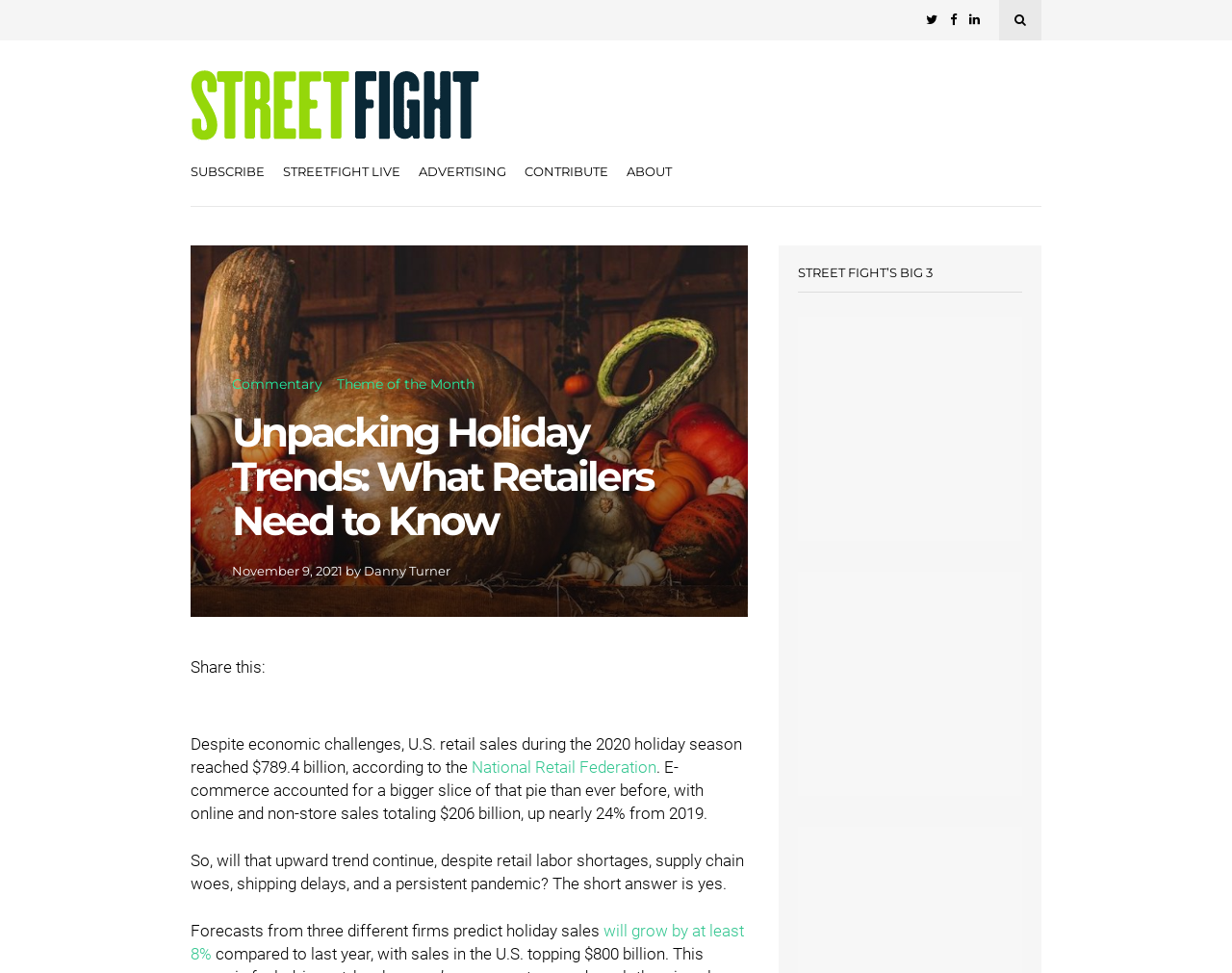Answer succinctly with a single word or phrase:
What is the name of the website?

Street Fight